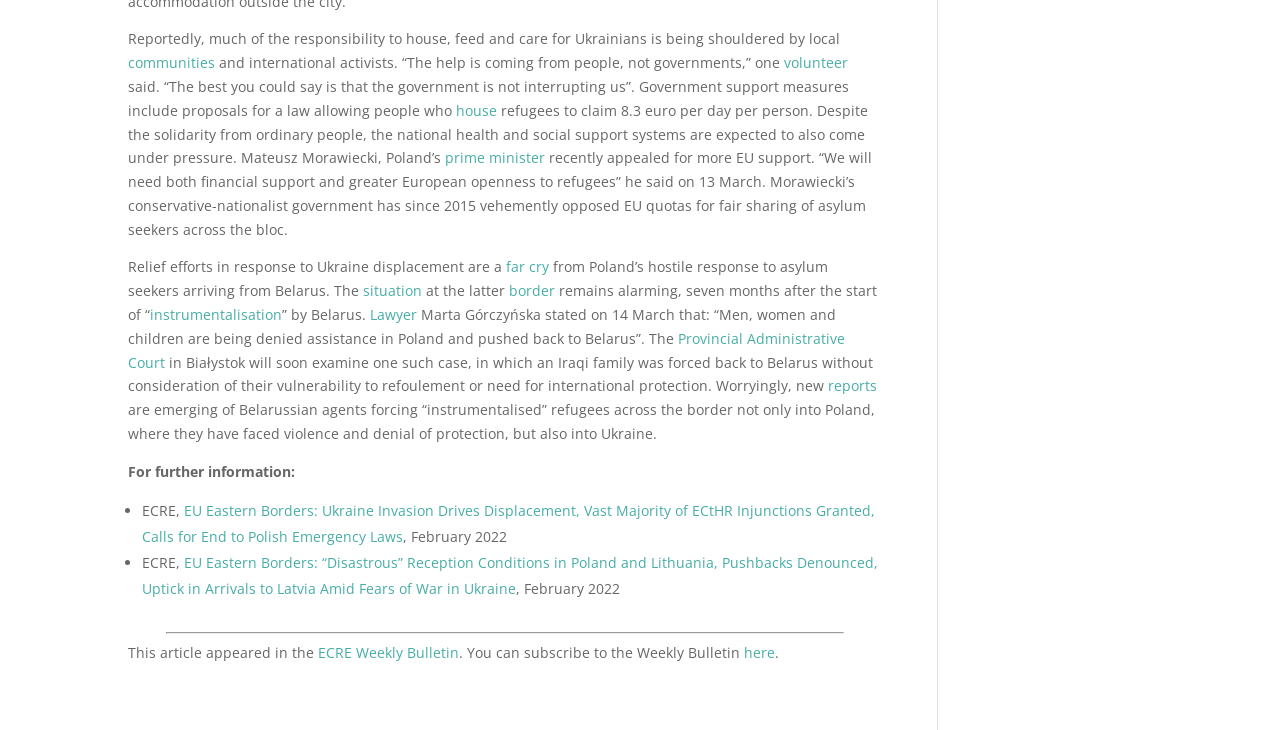Determine the bounding box coordinates of the clickable region to carry out the instruction: "Read the article about EU Eastern Borders".

[0.111, 0.686, 0.684, 0.747]